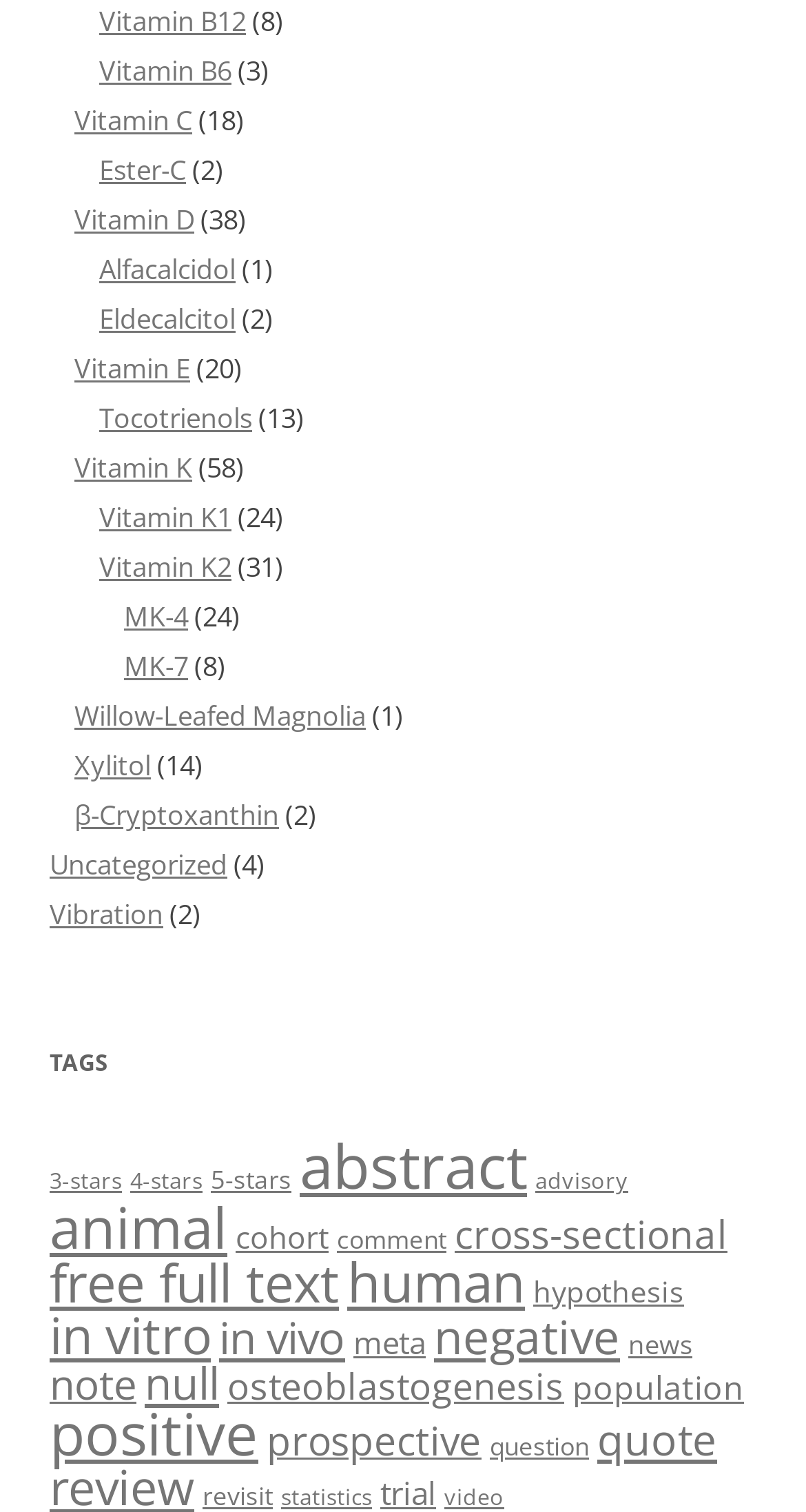What is the category of Vitamin B12?
Look at the image and respond with a one-word or short-phrase answer.

TAGS